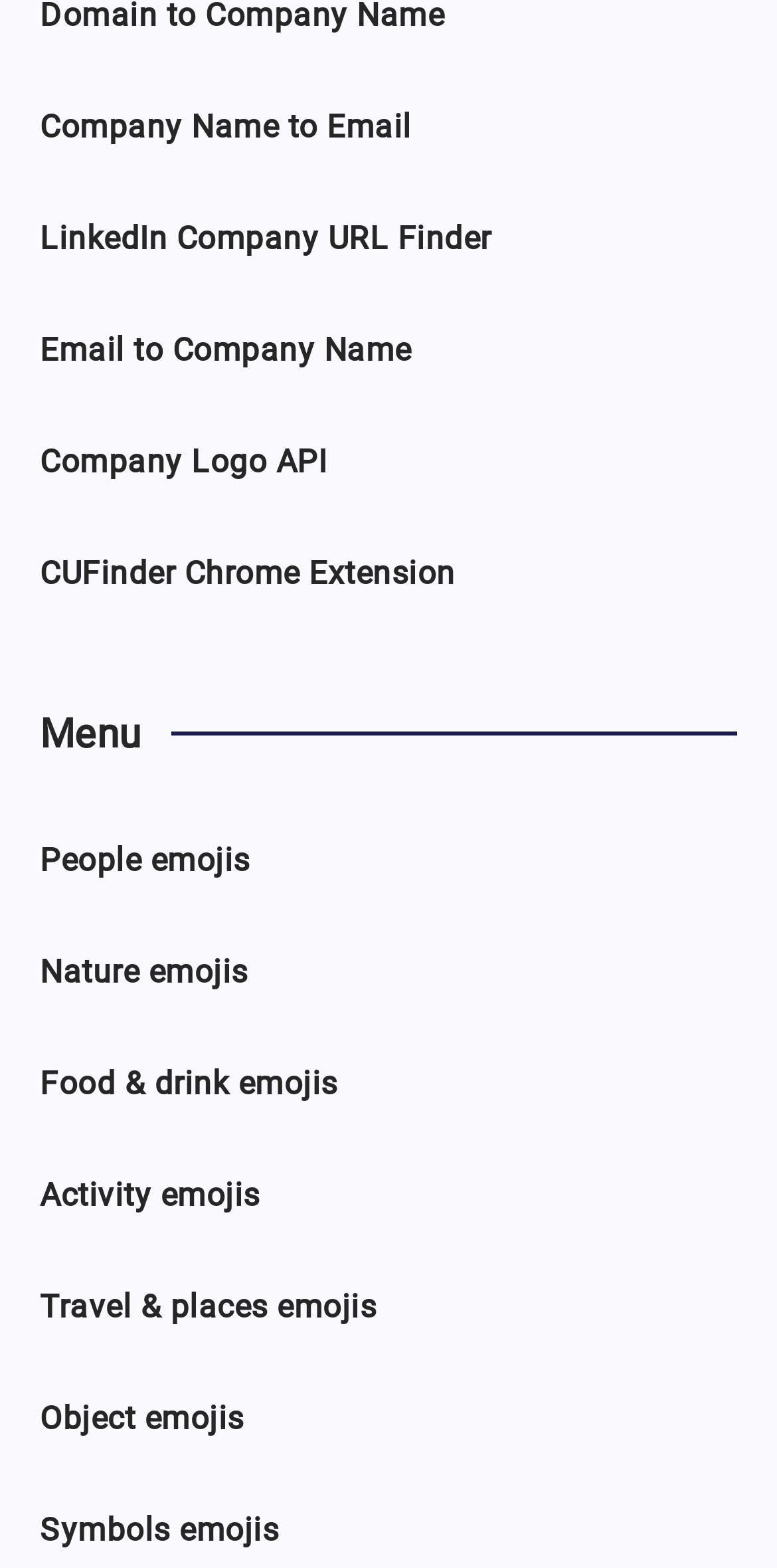How many non-emojis link options are available under the 'Menu' heading?
Please use the image to provide a one-word or short phrase answer.

5